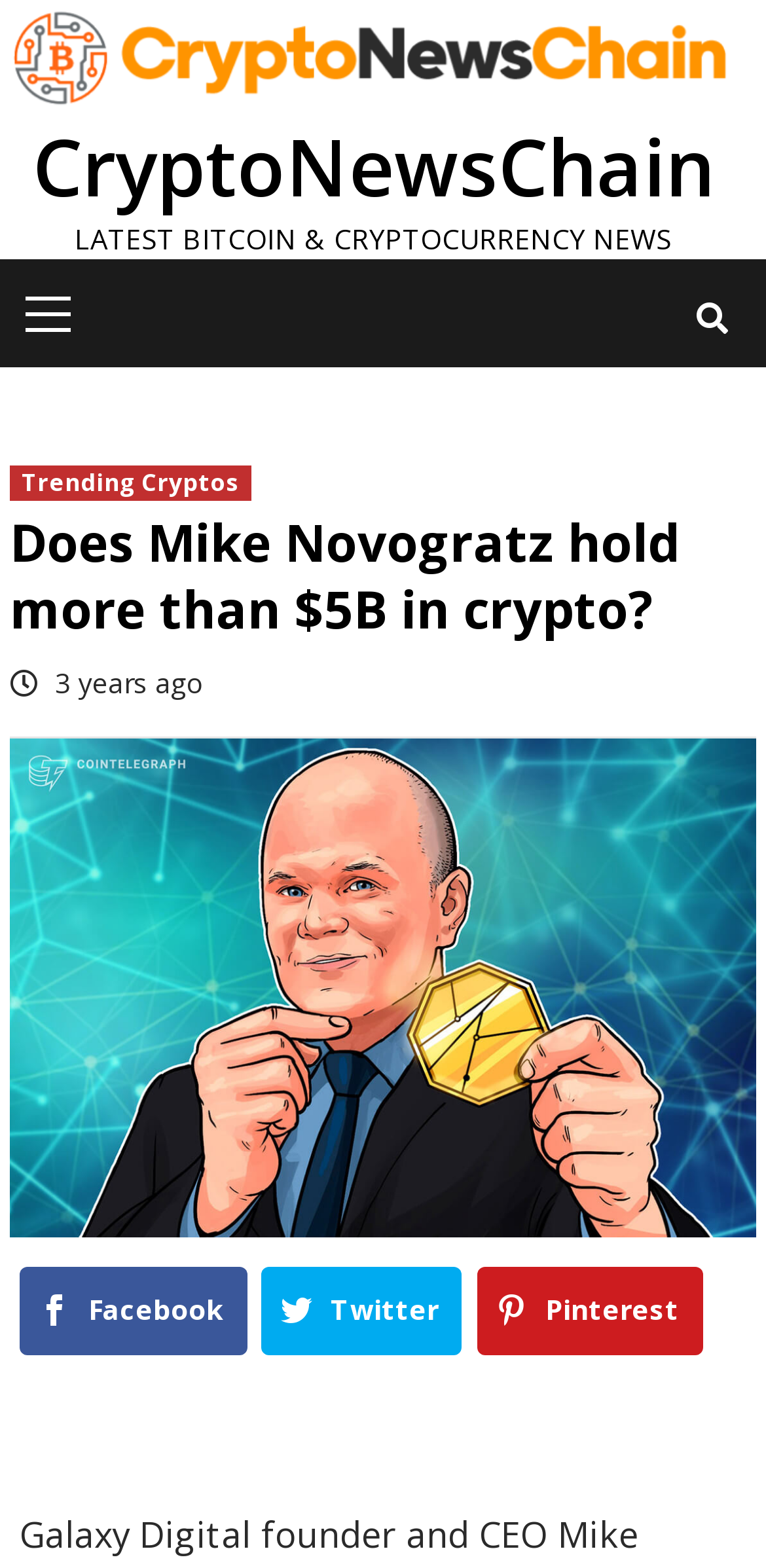Specify the bounding box coordinates of the area to click in order to execute this command: 'Share on Facebook'. The coordinates should consist of four float numbers ranging from 0 to 1, and should be formatted as [left, top, right, bottom].

[0.026, 0.814, 0.323, 0.858]